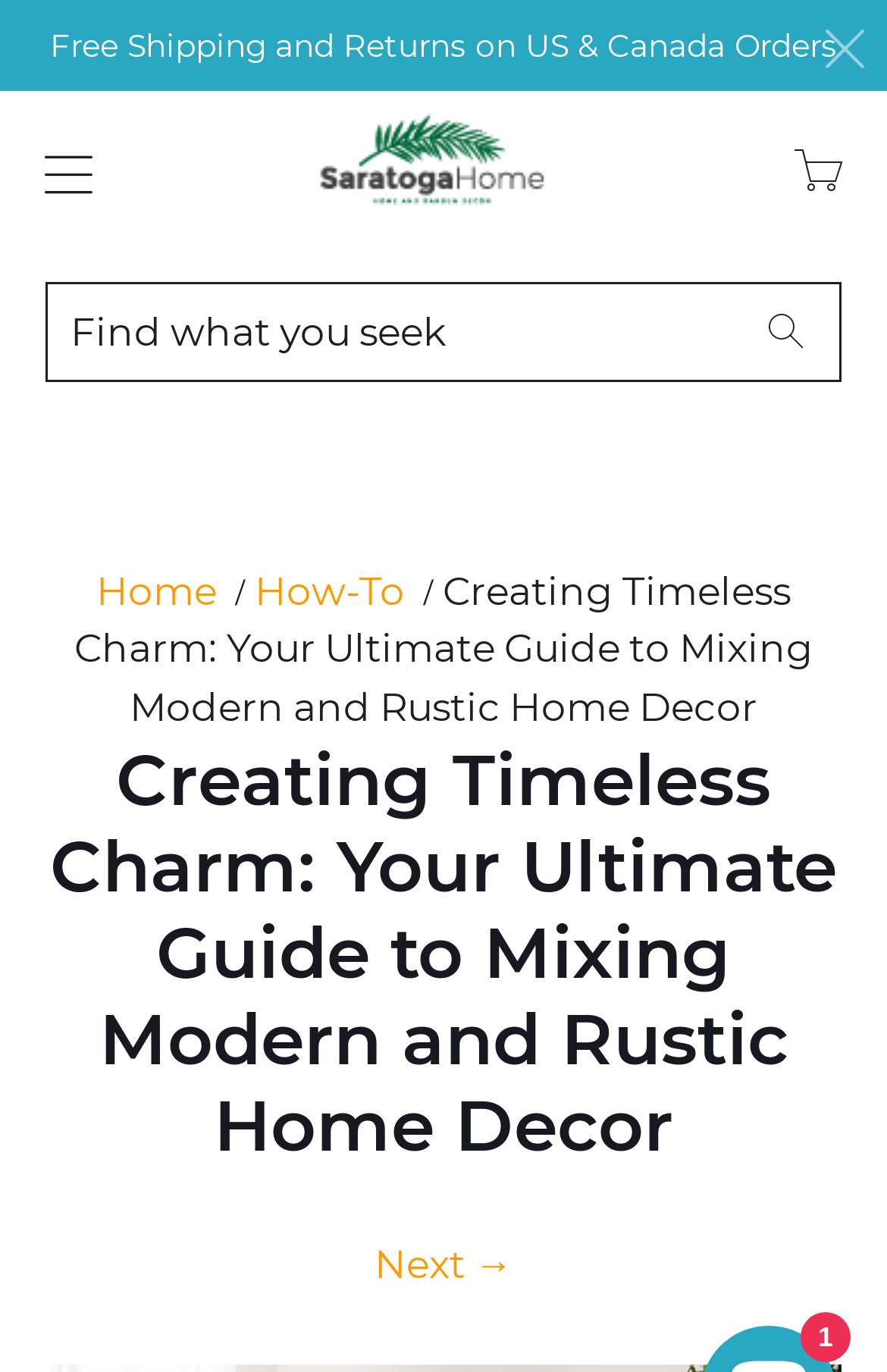Respond to the question below with a single word or phrase:
How many pages of content are there?

At least 2